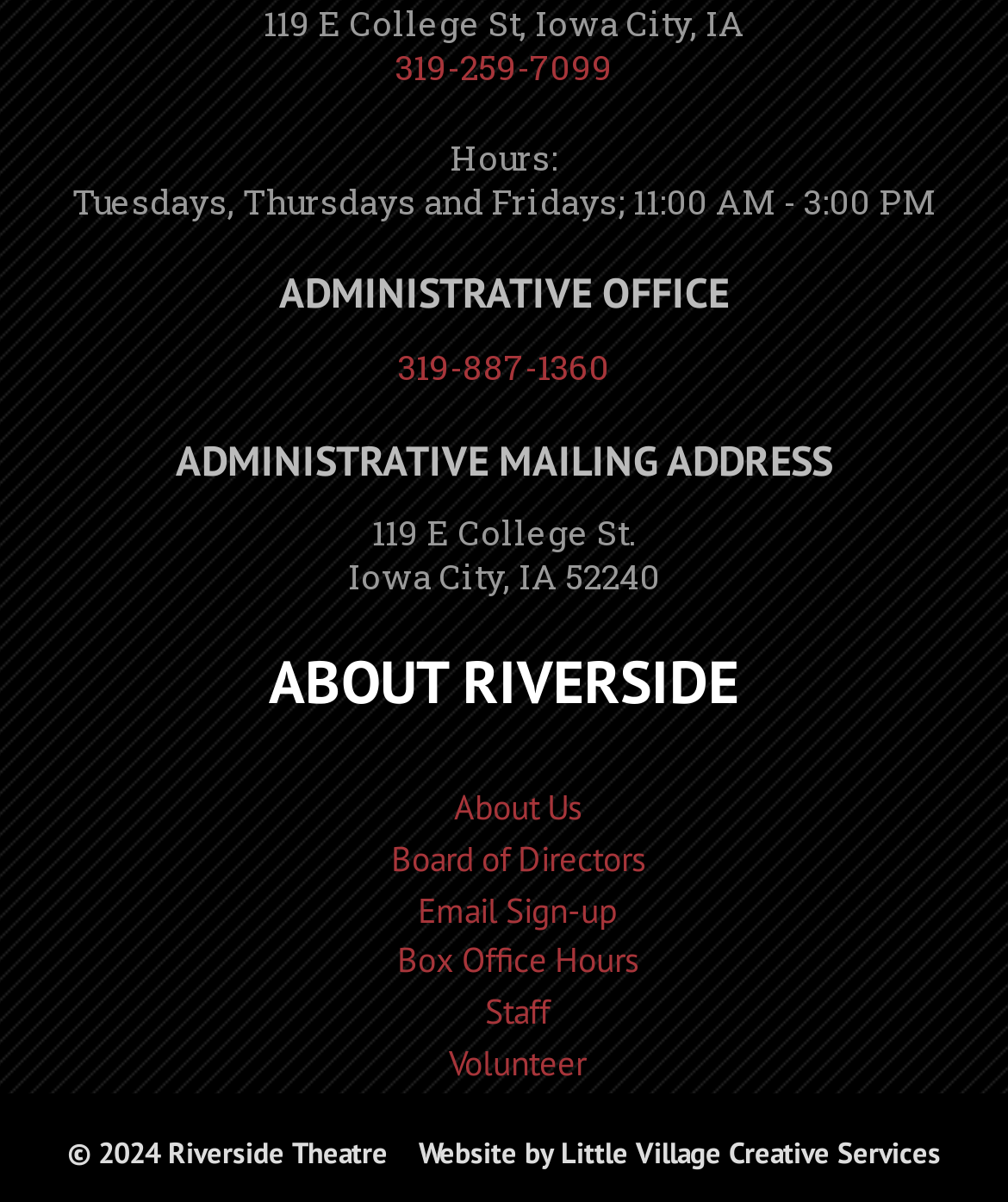Using the element description provided, determine the bounding box coordinates in the format (top-left x, top-left y, bottom-right x, bottom-right y). Ensure that all values are floating point numbers between 0 and 1. Element description: parent_node: Comment name="comment" placeholder="Comment..."

None